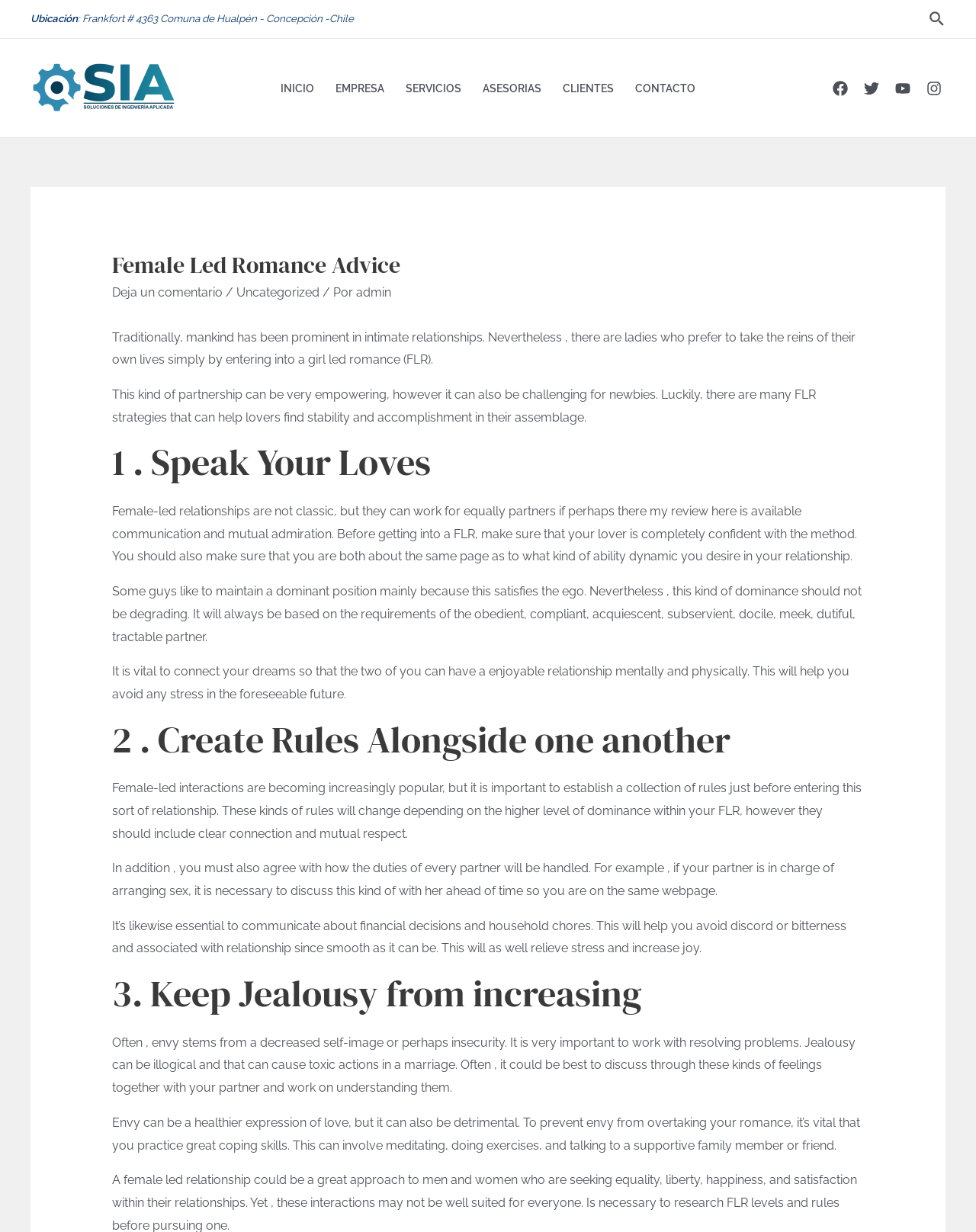What is the purpose of a female-led romance?
Answer the question with a thorough and detailed explanation.

I inferred the purpose of a female-led romance by reading the static text element which states that 'This kind of partnership can be very empowering...'.